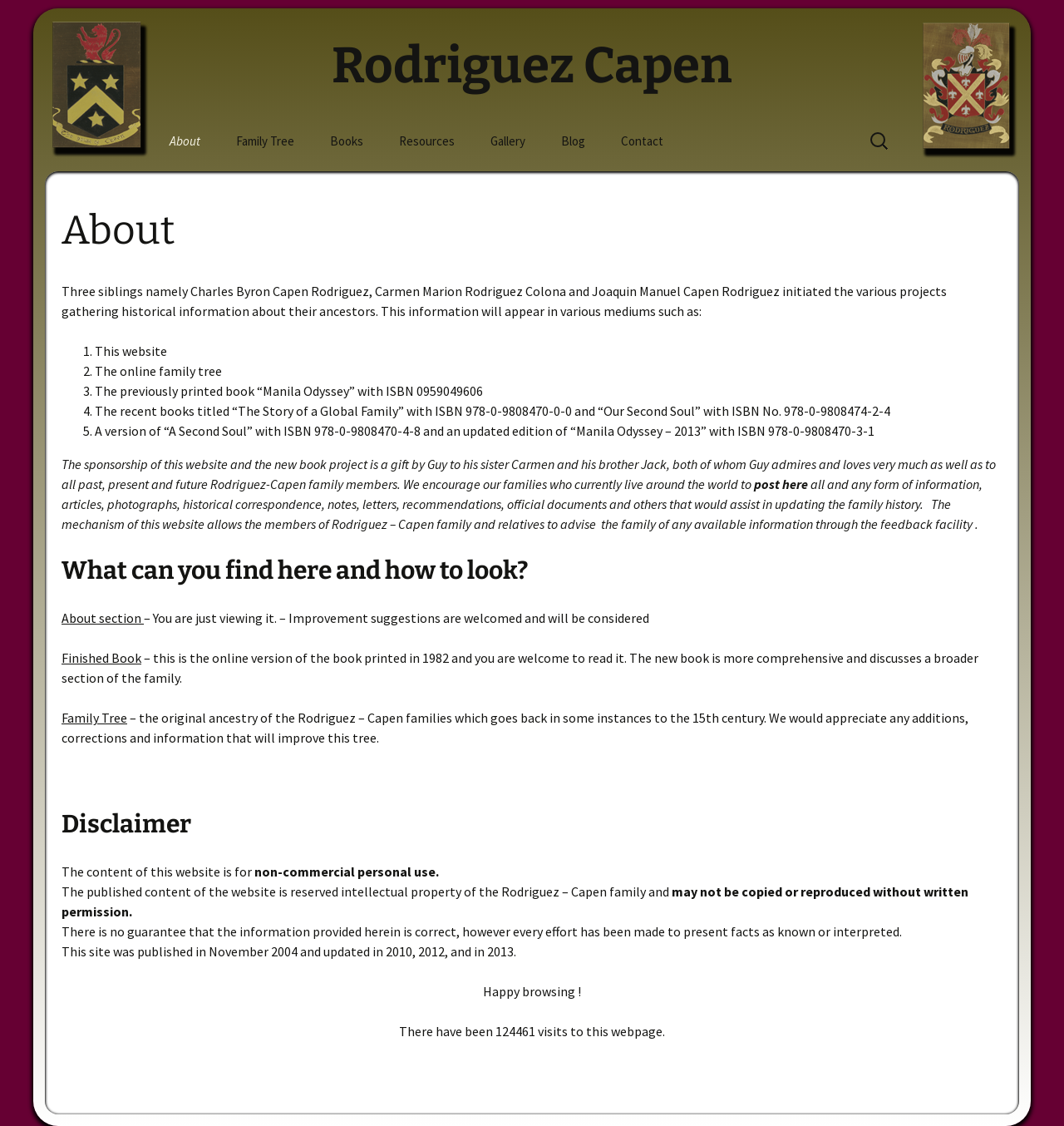Please specify the bounding box coordinates of the element that should be clicked to execute the given instruction: 'Go to the 'Family Tree' page'. Ensure the coordinates are four float numbers between 0 and 1, expressed as [left, top, right, bottom].

[0.206, 0.109, 0.292, 0.142]